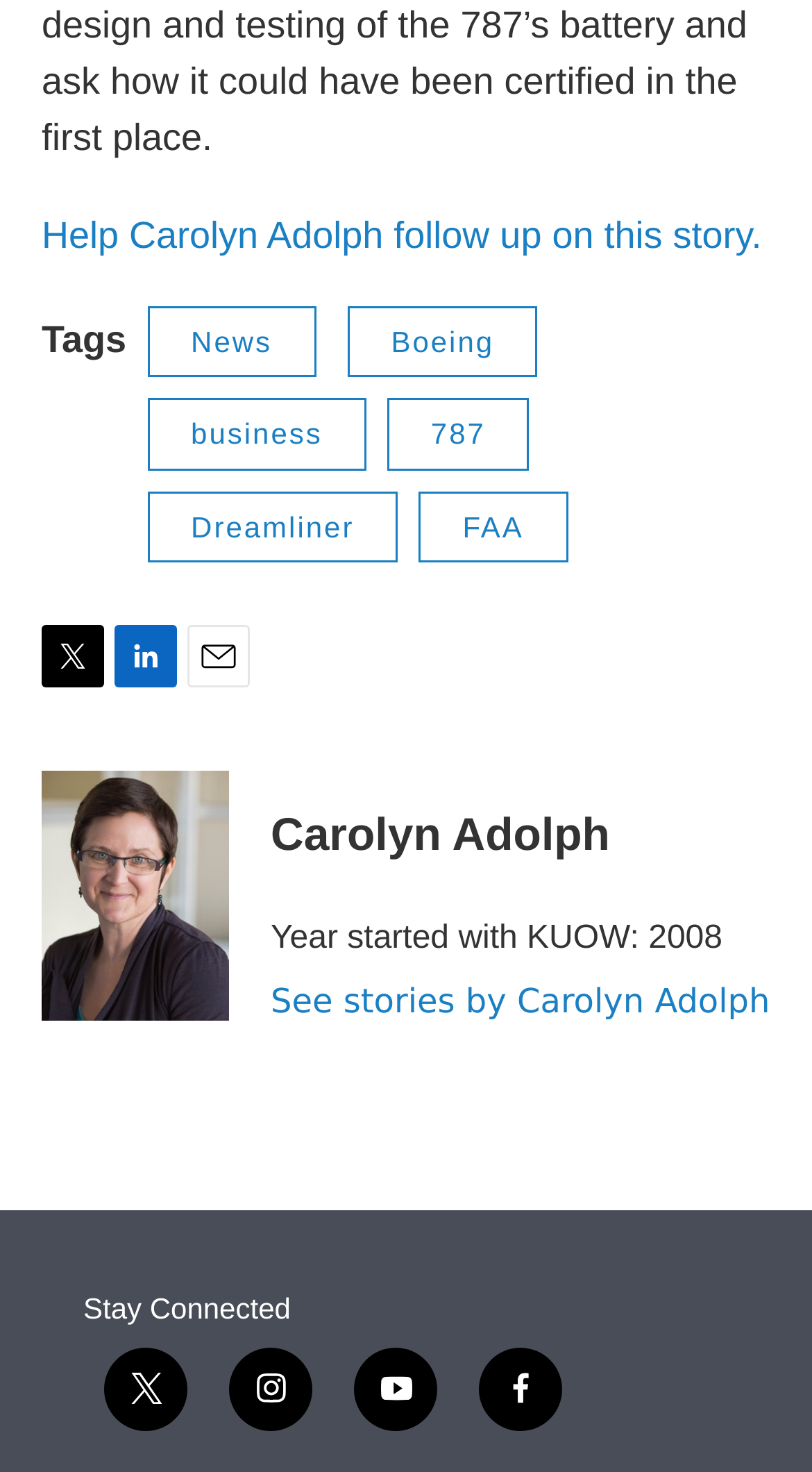Find and specify the bounding box coordinates that correspond to the clickable region for the instruction: "Contact us".

None